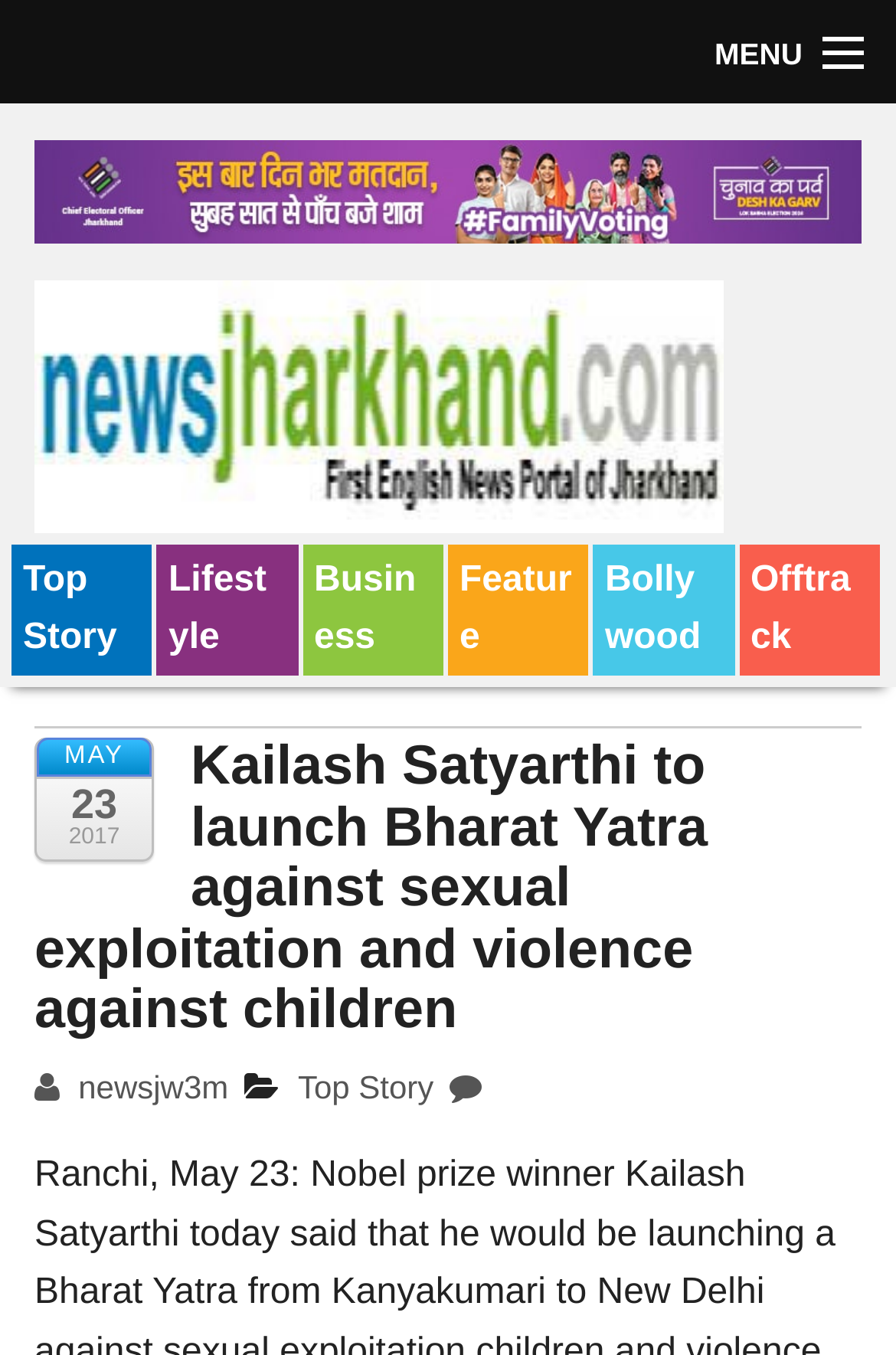Bounding box coordinates must be specified in the format (top-left x, top-left y, bottom-right x, bottom-right y). All values should be floating point numbers between 0 and 1. What are the bounding box coordinates of the UI element described as: Feature

[0.0, 0.397, 1.0, 0.473]